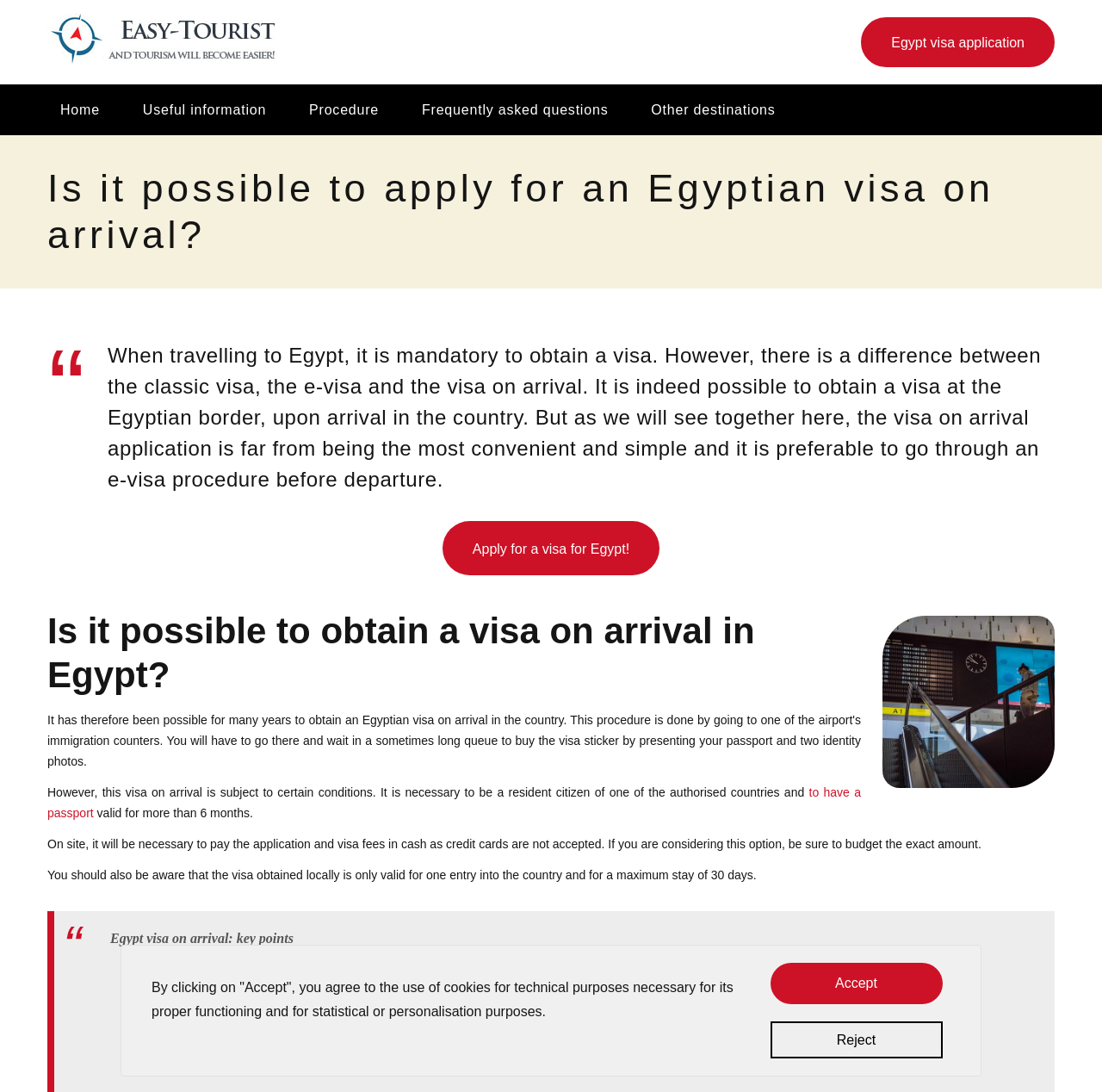Find the main header of the webpage and produce its text content.

Is it possible to apply for an Egyptian visa on arrival?